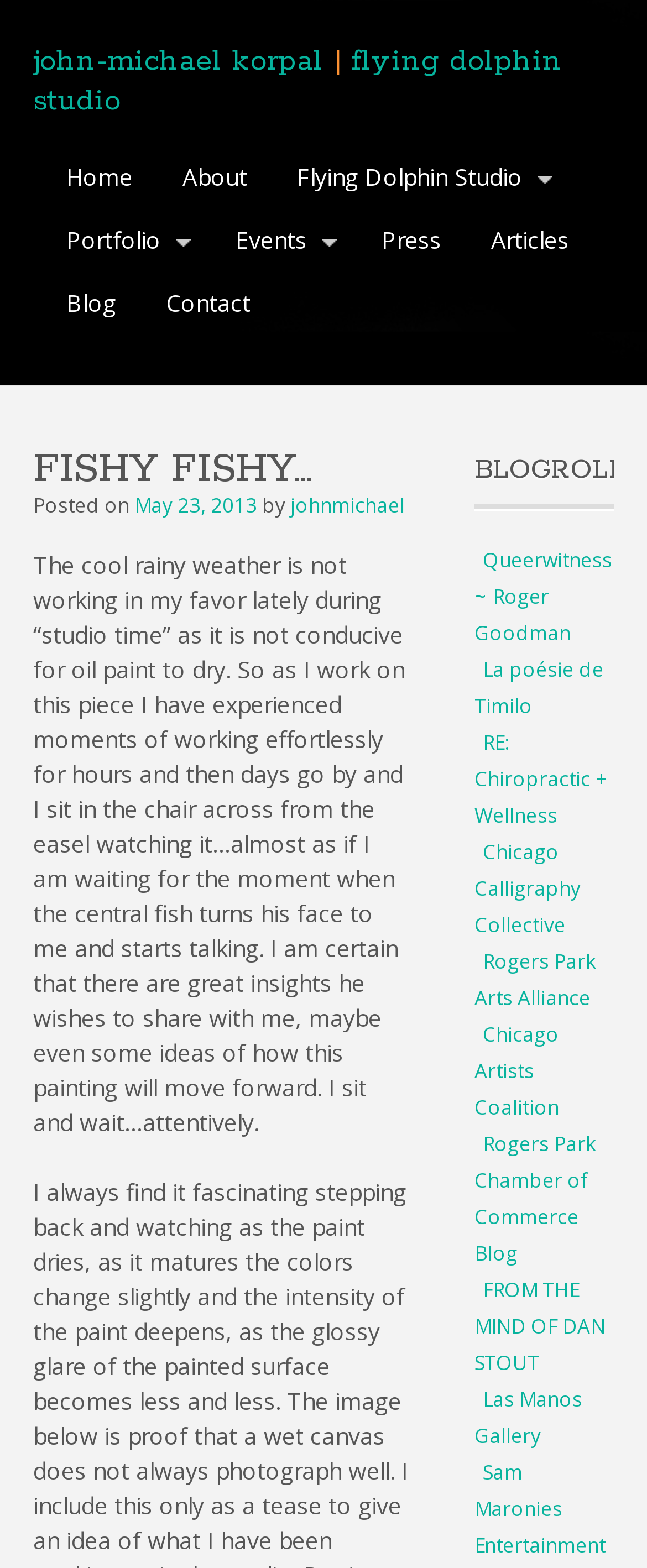Using the provided element description "Chicago Calligraphy Collective", determine the bounding box coordinates of the UI element.

[0.733, 0.534, 0.897, 0.599]